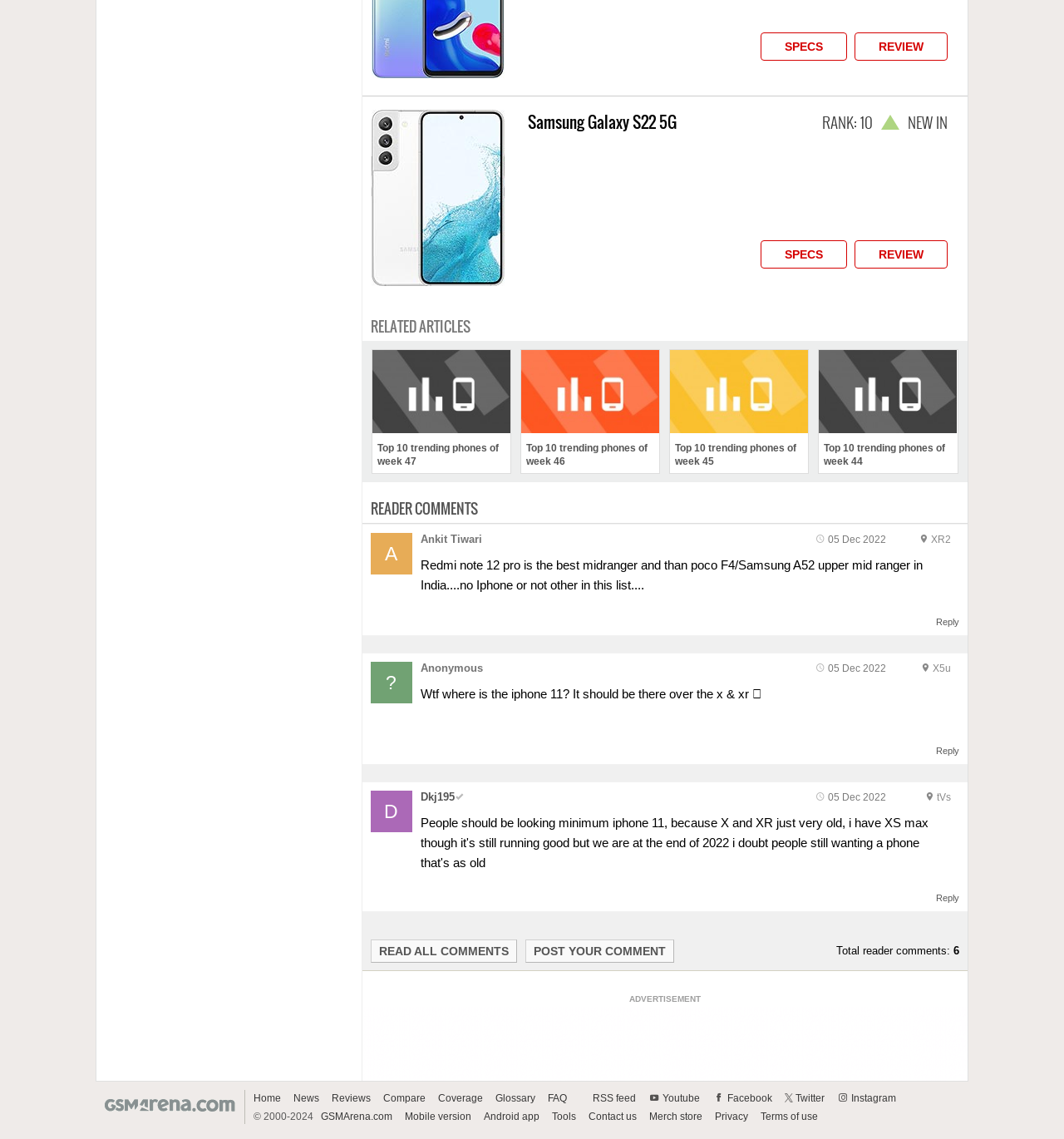Determine the bounding box for the HTML element described here: "Terms of use". The coordinates should be given as [left, top, right, bottom] with each number being a float between 0 and 1.

[0.71, 0.975, 0.773, 0.986]